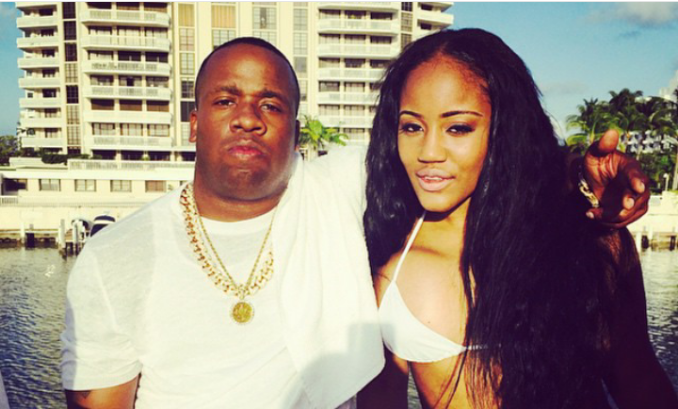Describe all the aspects of the image extensively.

The image captures a vibrant moment featuring two individuals posing confidently against a picturesque backdrop. The setting suggests a sunny day near a body of water, likely during a festive occasion. The man, wearing a white shirt and adorned with a gold chain, stands closely beside a woman who is in a stylish white bikini. She has long, flowing hair and a radiant smile, exuding a sense of joy and relaxation typical of a holiday weekend celebration. The background reveals luxury apartment buildings, contributing to the opulent ambience of the scene. This snapshot encapsulates the lively spirit of Memorial Day Weekend, hinting at celebrity culture and summer festivities.